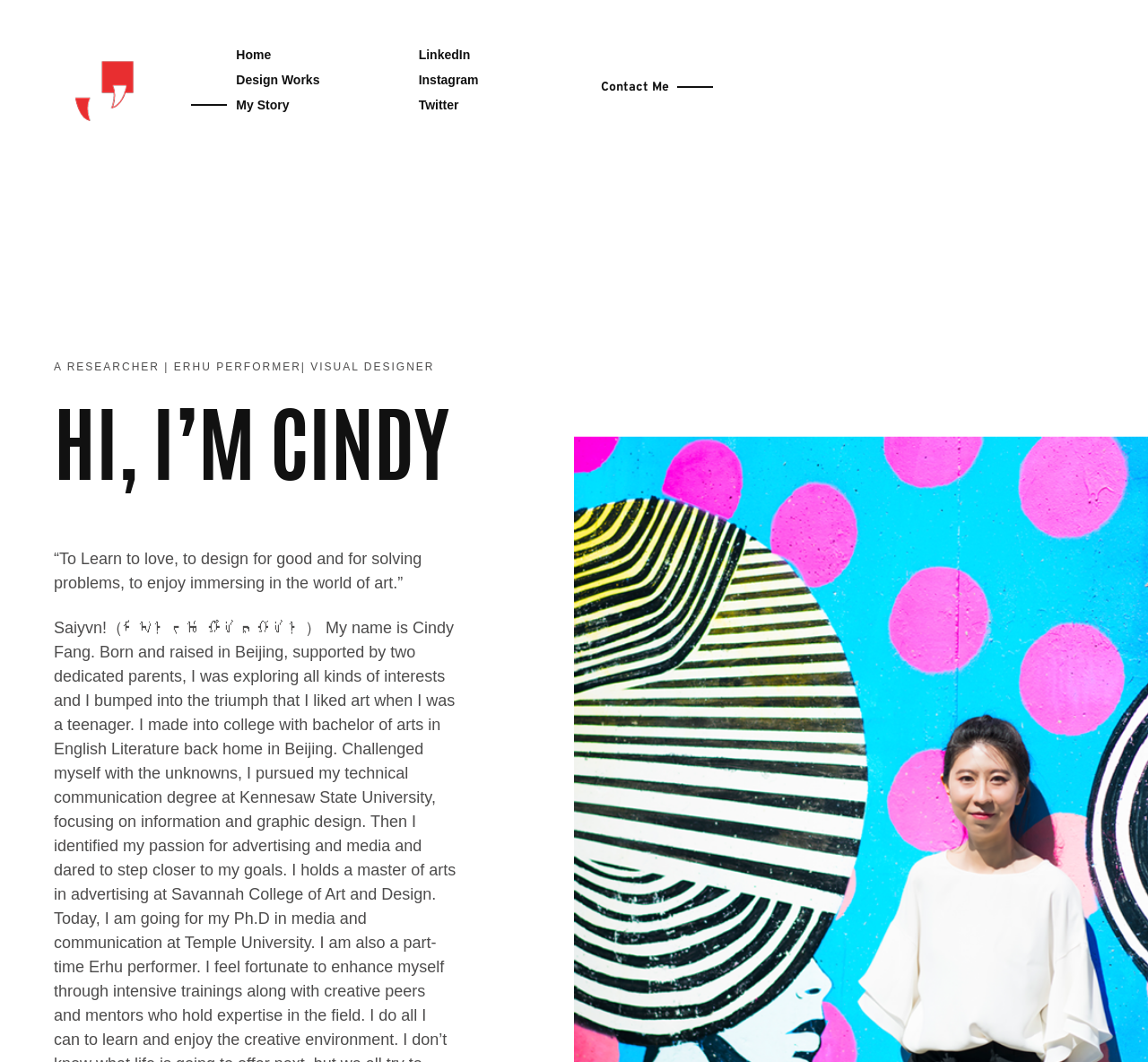Please identify the bounding box coordinates of the element on the webpage that should be clicked to follow this instruction: "Go to Cindy Fang's Design Works page". The bounding box coordinates should be given as four float numbers between 0 and 1, formatted as [left, top, right, bottom].

[0.206, 0.067, 0.278, 0.084]